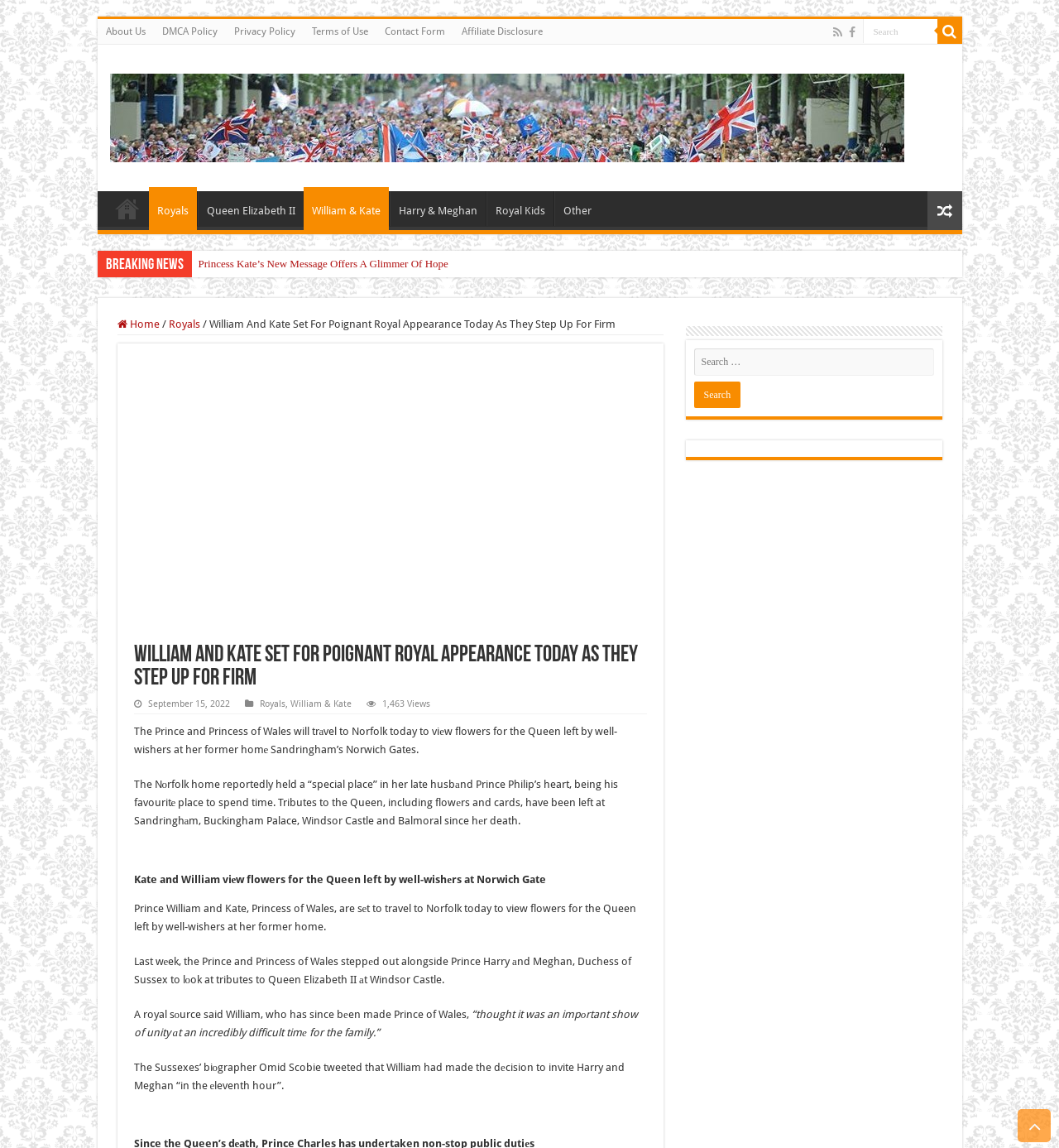How many royal couples viewed tributes to Queen Elizabeth II at Windsor Castle?
Using the image, give a concise answer in the form of a single word or short phrase.

Two